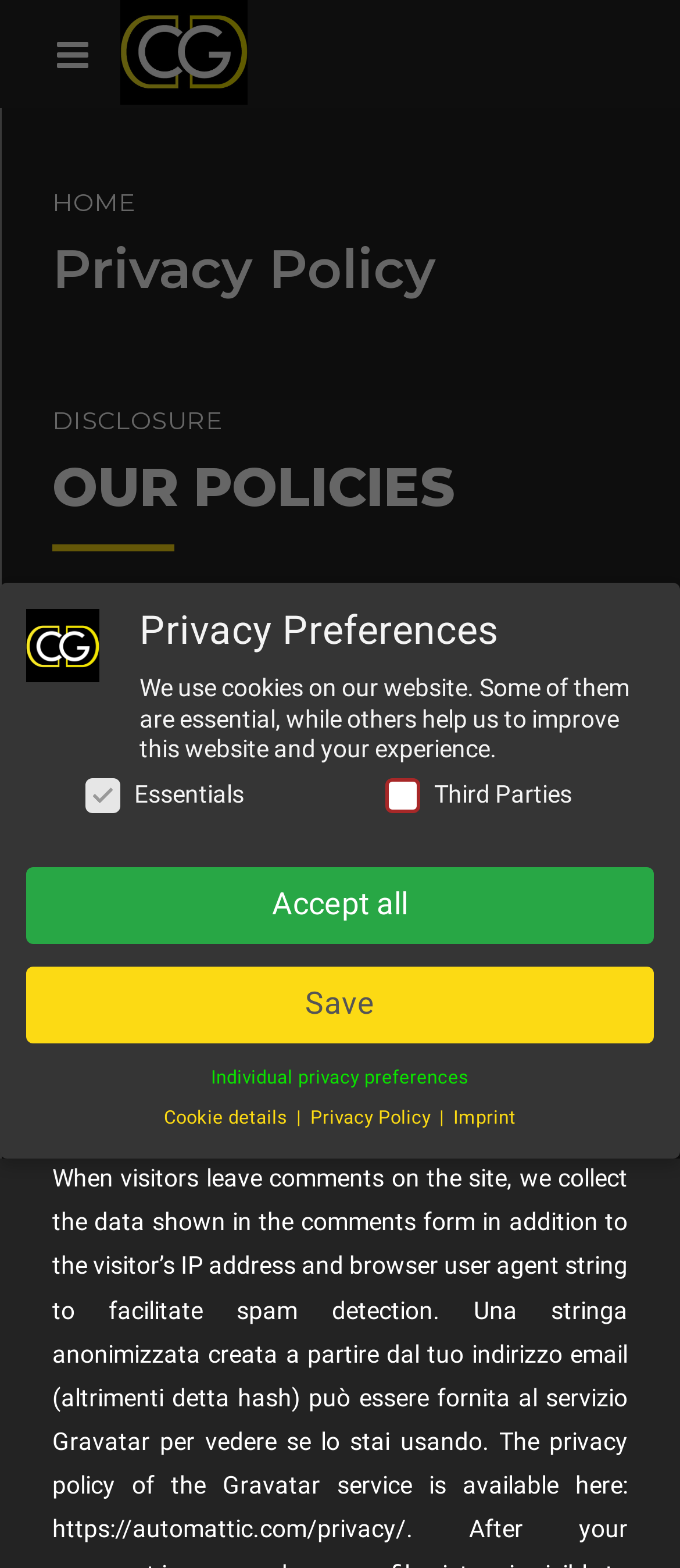Using the information shown in the image, answer the question with as much detail as possible: What is the address of the website?

I found the address of the website by reading the text 'The address of our website is:' which is located in the middle of the page, followed by a link element with the text 'www.cgferramenta.it'.